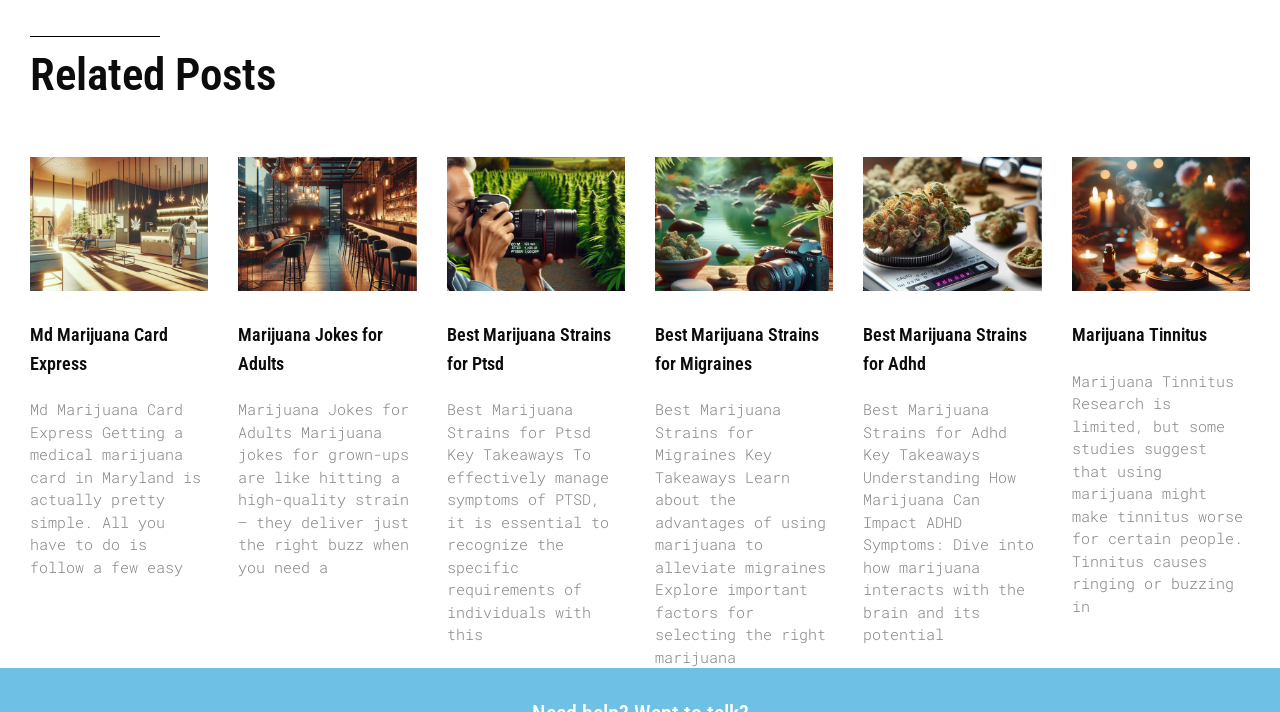What is the purpose of the links in each article?
Can you provide a detailed and comprehensive answer to the question?

I observed that each article has a link element with the same text as the heading element. This suggests that the links are meant to allow users to read more about the topic of the article.